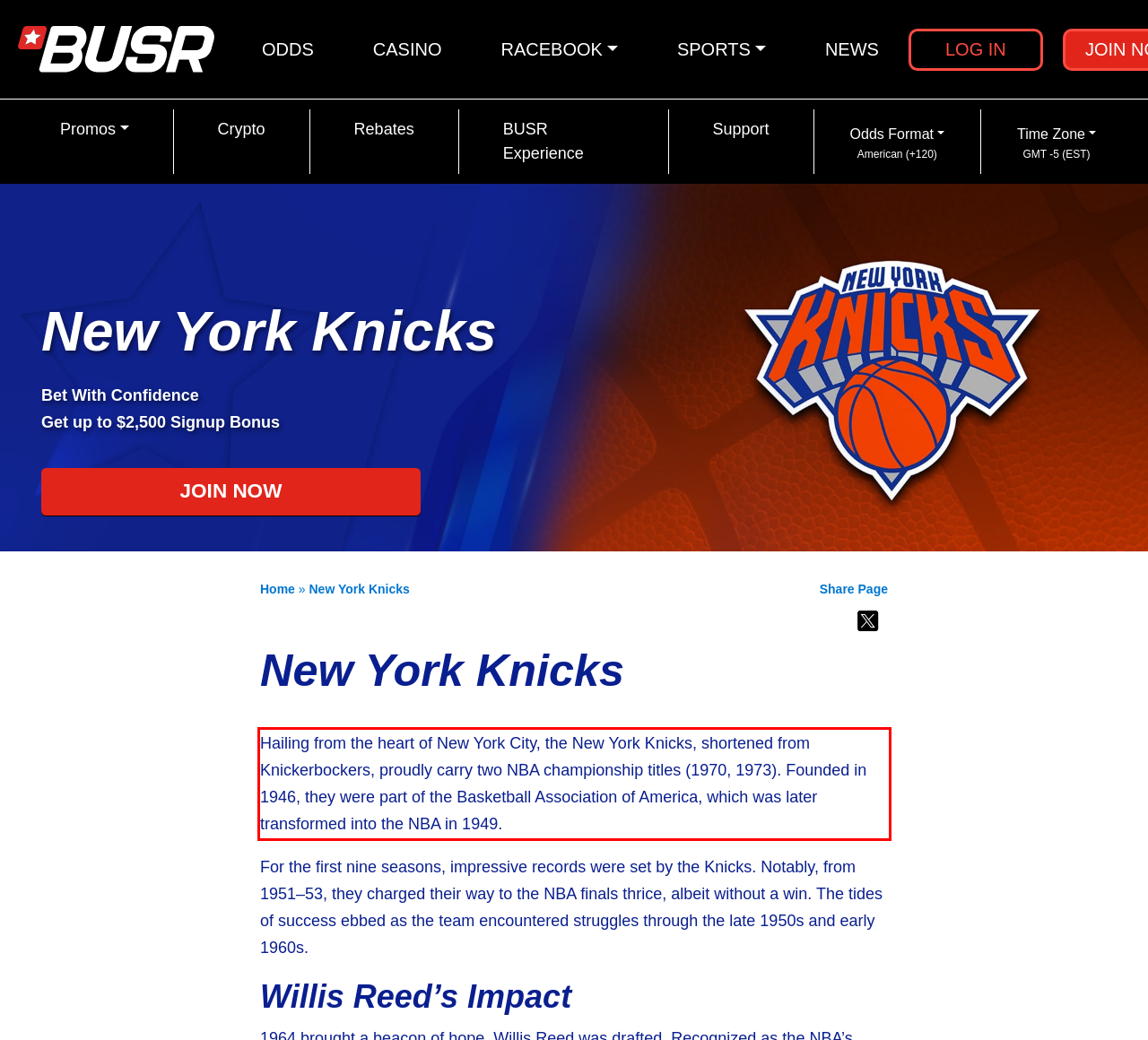Analyze the screenshot of a webpage where a red rectangle is bounding a UI element. Extract and generate the text content within this red bounding box.

Hailing from the heart of New York City, the New York Knicks, shortened from Knickerbockers, proudly carry two NBA championship titles (1970, 1973). Founded in 1946, they were part of the Basketball Association of America, which was later transformed into the NBA in 1949.